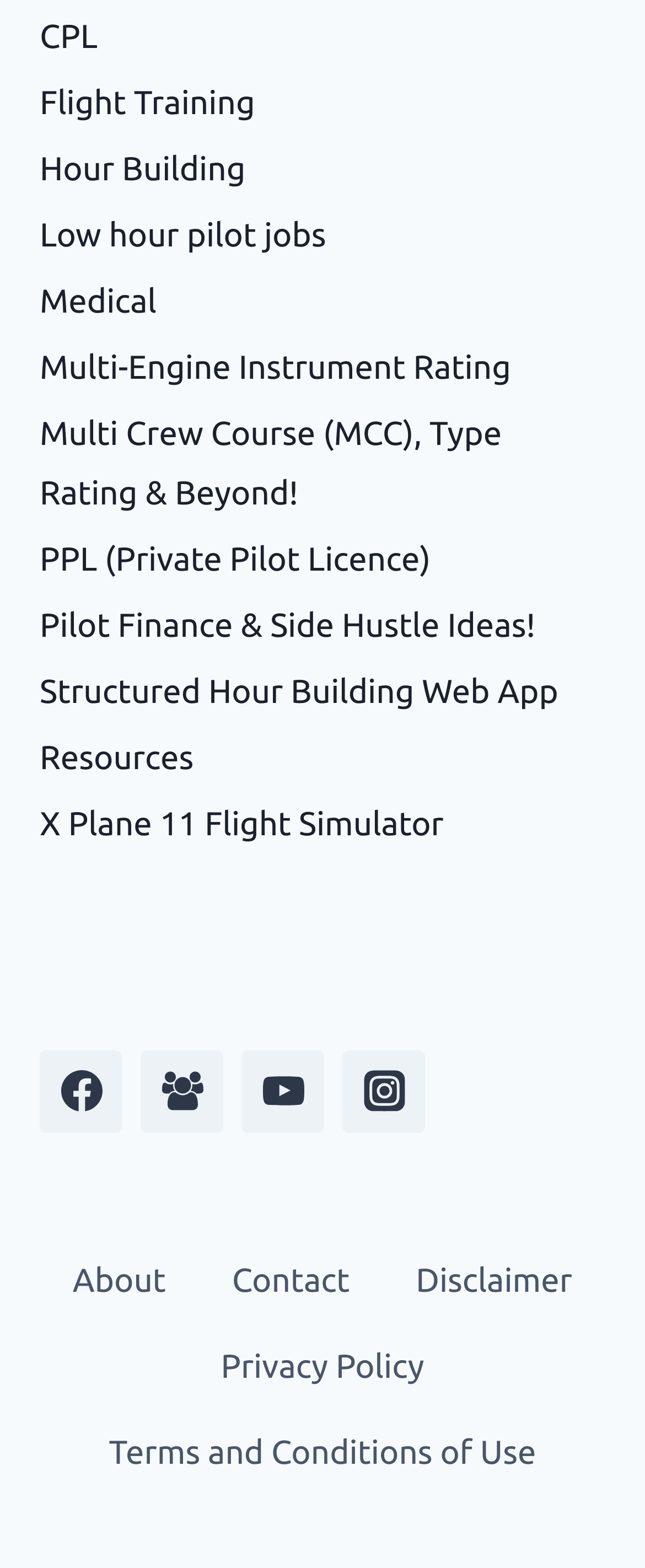Based on the image, please elaborate on the answer to the following question:
How many social media links are on the webpage?

I counted the number of social media links on the webpage by looking at the links with images, which are 'Facebook', 'Facebook Group', 'YouTube', and 'Instagram'. These links are located at the bottom of the page with bounding box coordinates of [0.062, 0.67, 0.19, 0.723], [0.218, 0.67, 0.346, 0.723], [0.374, 0.67, 0.503, 0.723], and [0.531, 0.67, 0.659, 0.723] respectively.